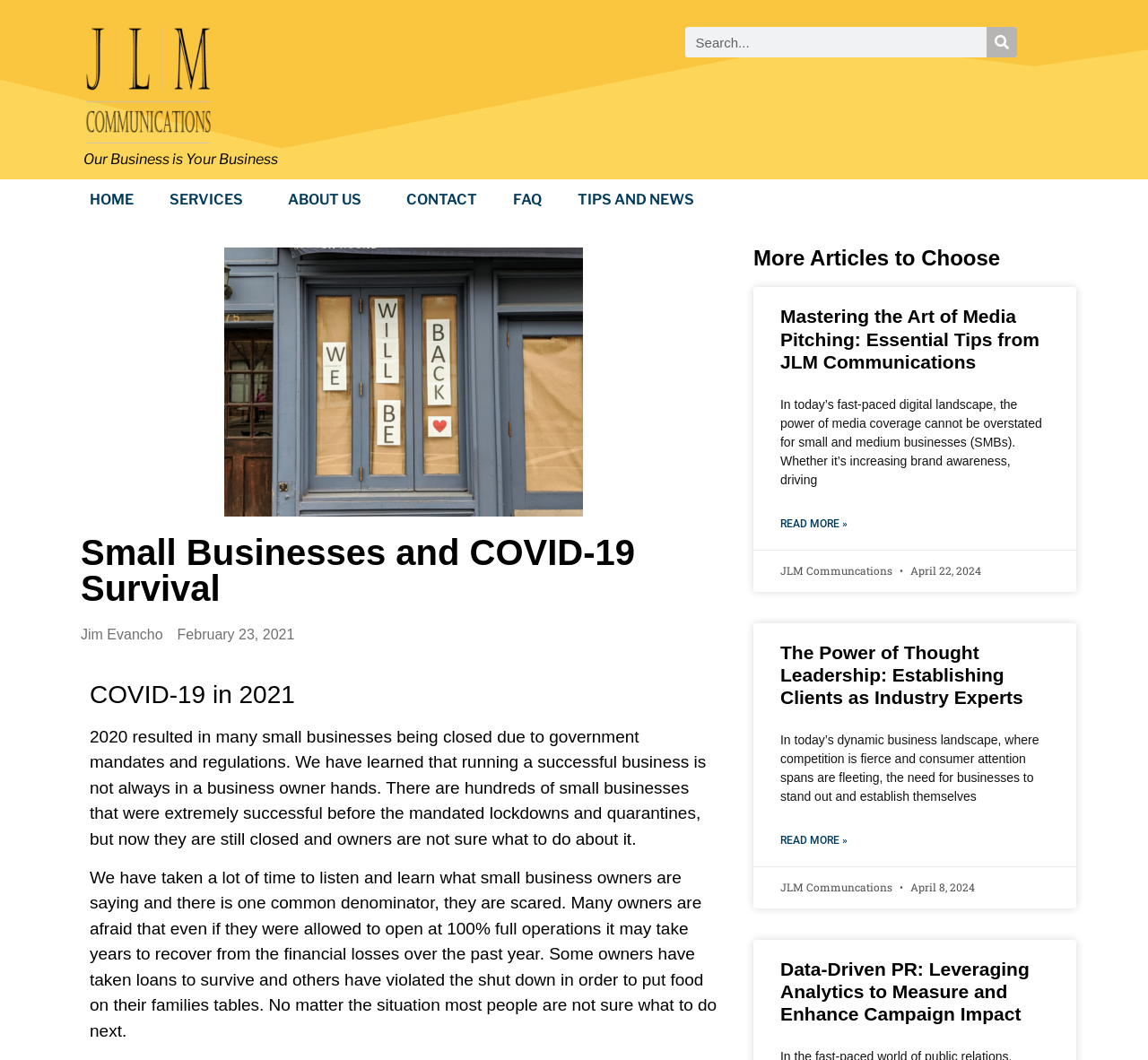Based on the provided description, "About us", find the bounding box of the corresponding UI element in the screenshot.

[0.235, 0.17, 0.338, 0.208]